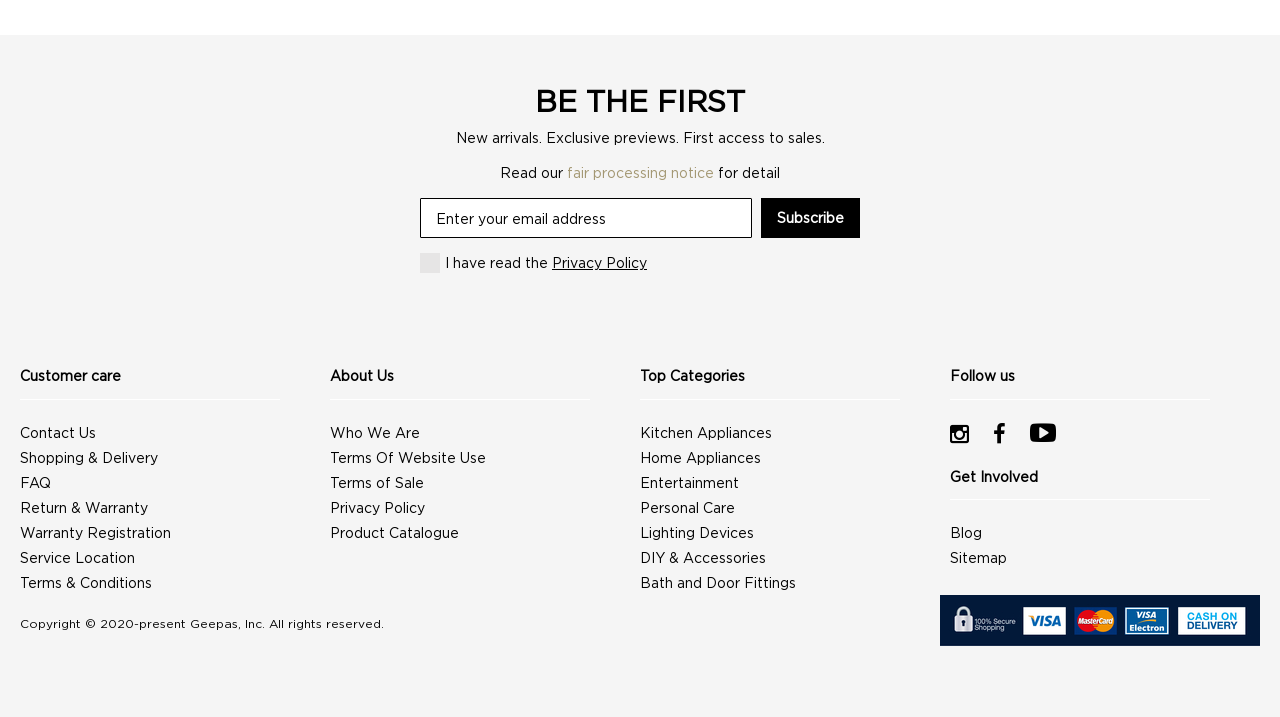Identify the bounding box coordinates of the clickable region necessary to fulfill the following instruction: "Read the fair processing notice". The bounding box coordinates should be four float numbers between 0 and 1, i.e., [left, top, right, bottom].

[0.443, 0.231, 0.558, 0.251]